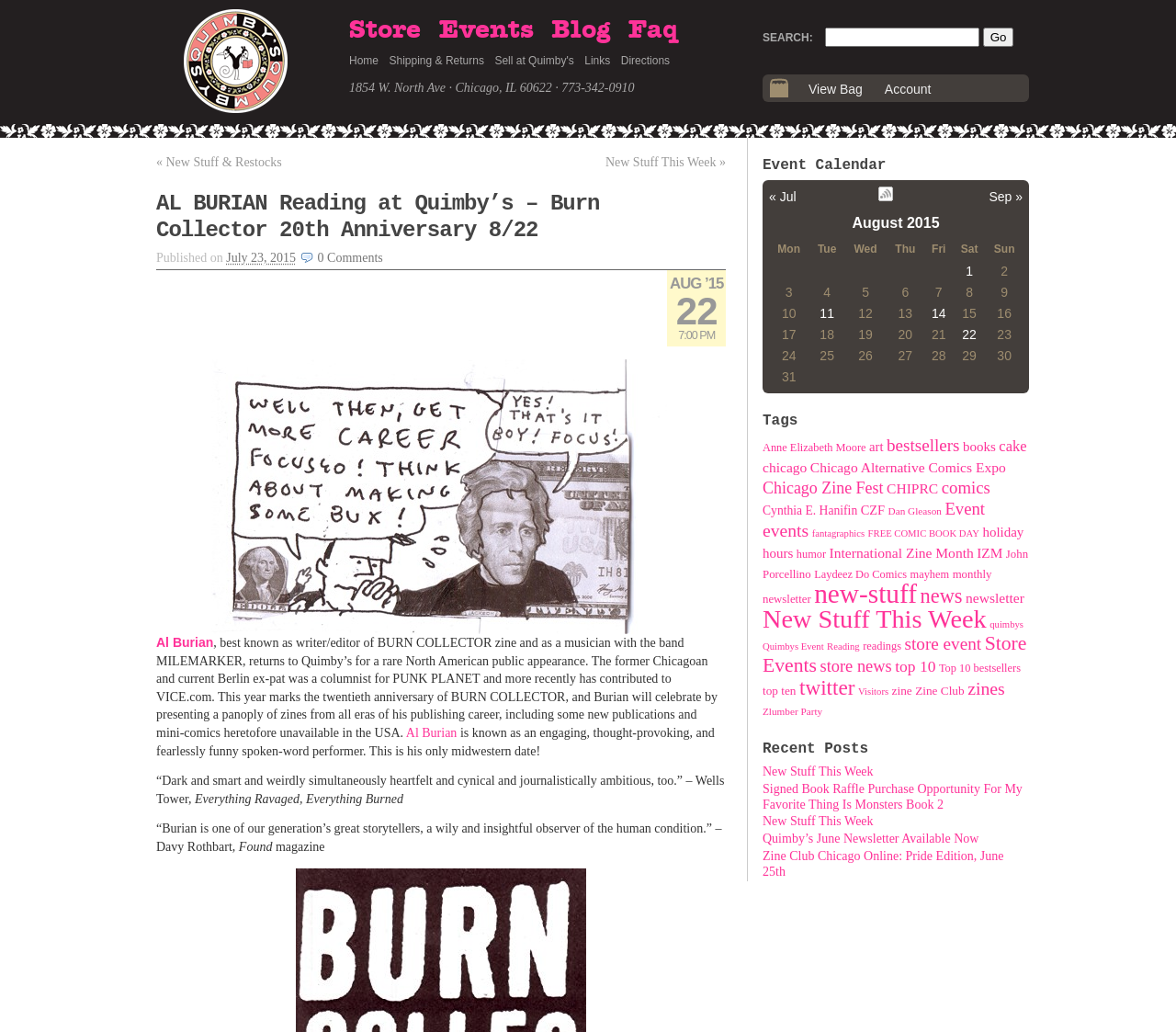Provide a thorough and detailed response to the question by examining the image: 
What is the event date of Al Burian's reading?

The event date can be found in the table 'August 2015' which shows the calendar for the month of August. The event is listed on the 22nd of August.